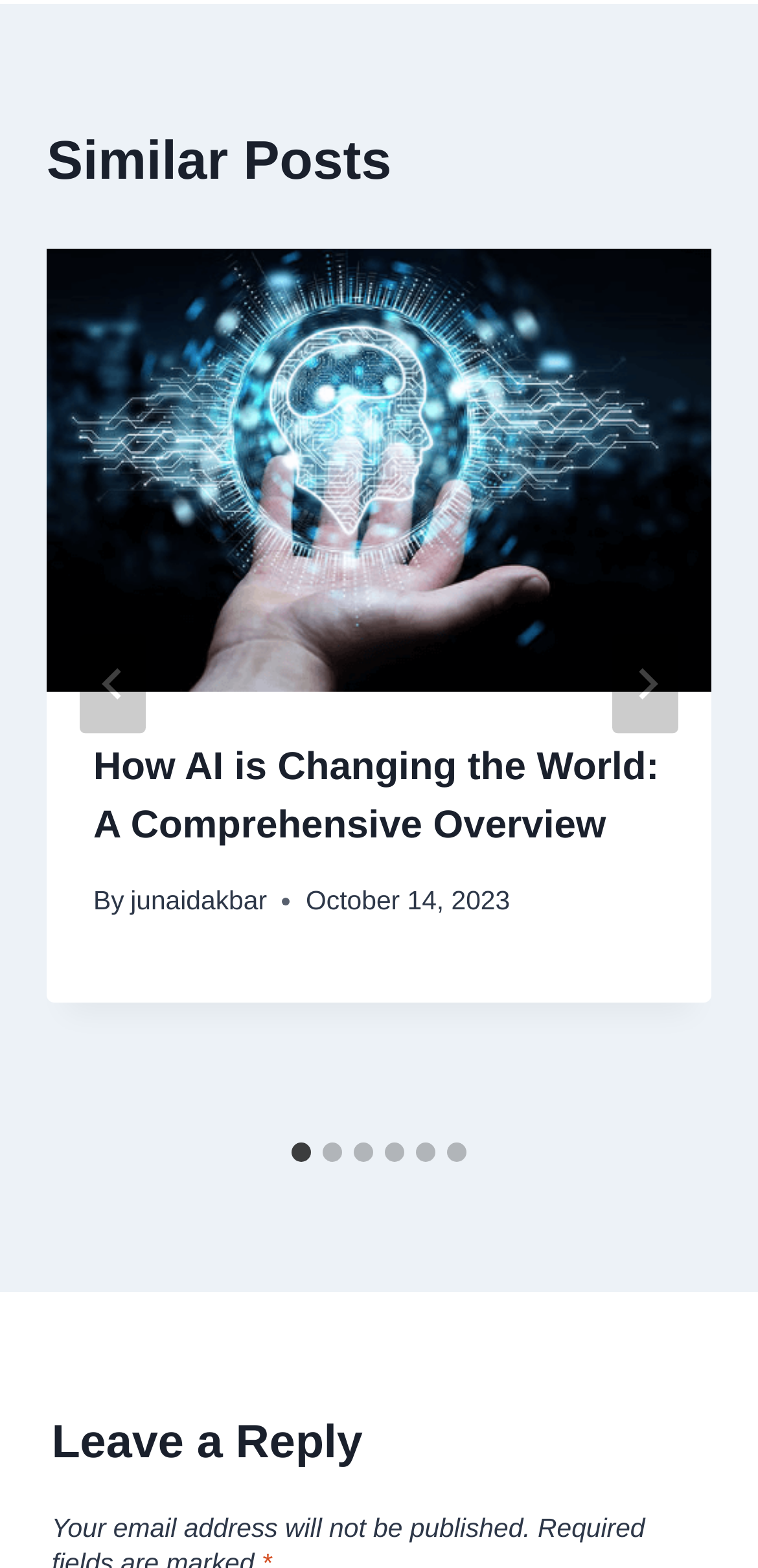Bounding box coordinates are specified in the format (top-left x, top-left y, bottom-right x, bottom-right y). All values are floating point numbers bounded between 0 and 1. Please provide the bounding box coordinate of the region this sentence describes: aria-label="Next"

[0.808, 0.404, 0.895, 0.467]